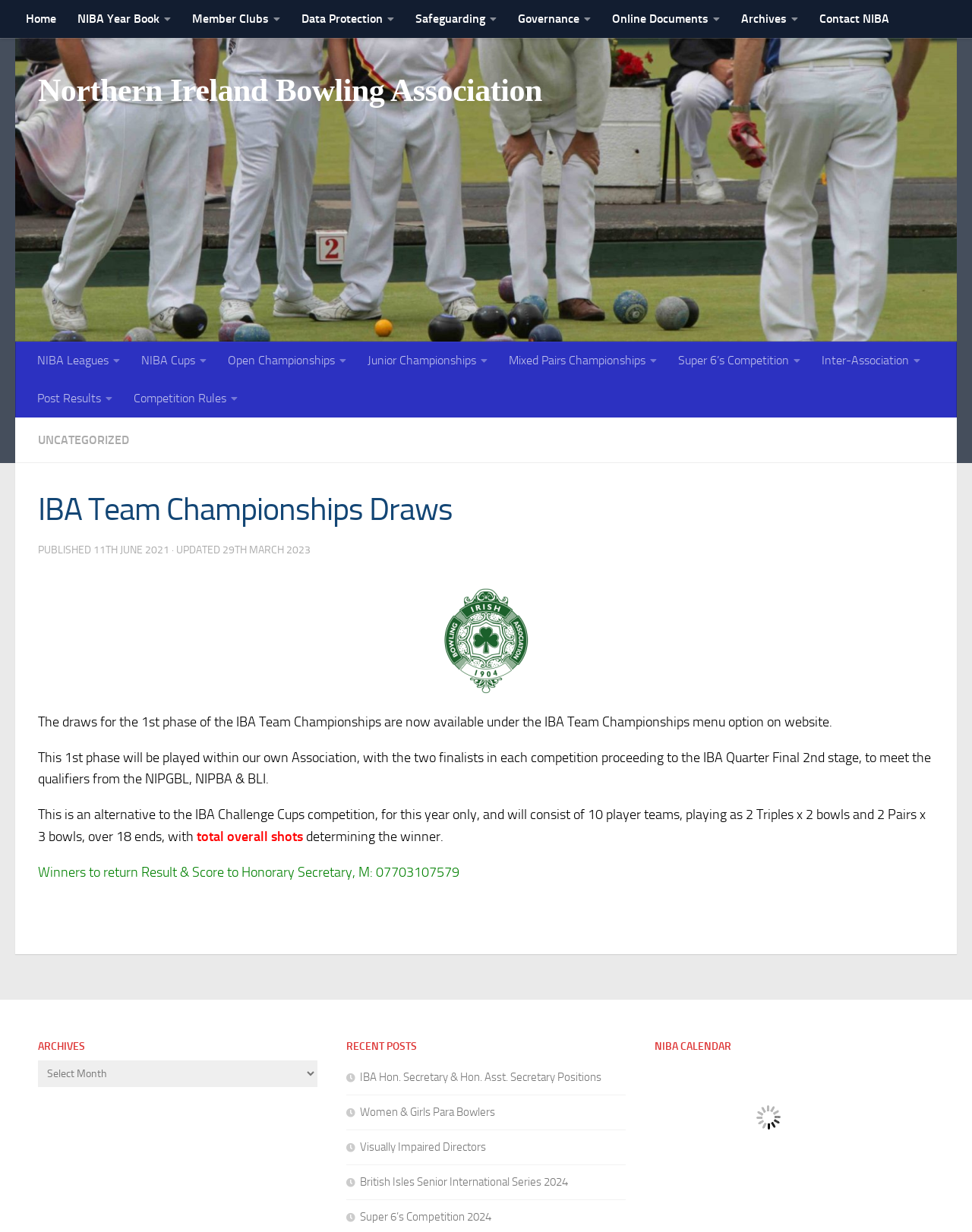Identify the bounding box of the UI component described as: "parent_node: Northern Ireland Bowling Association".

[0.016, 0.031, 0.984, 0.334]